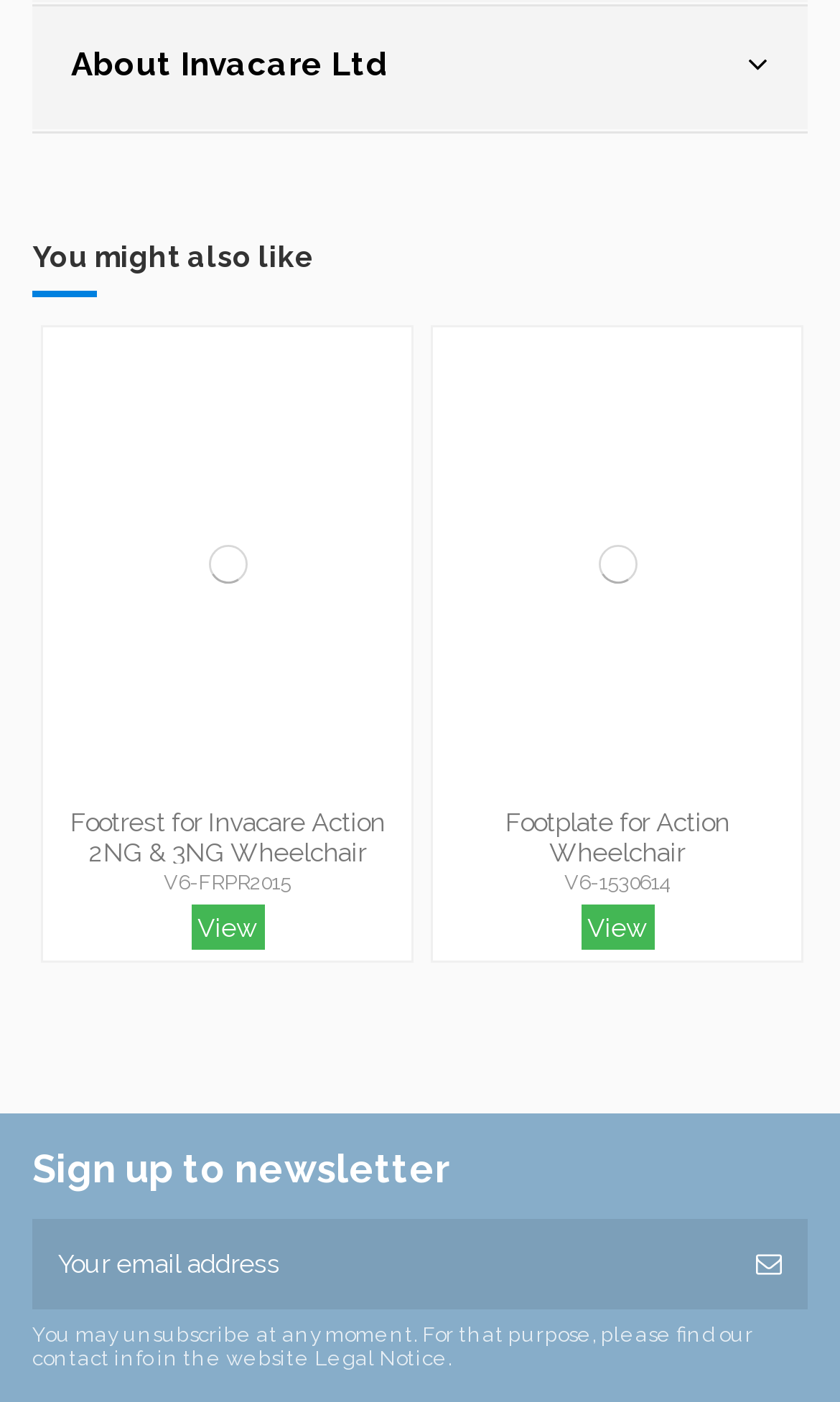Determine the coordinates of the bounding box for the clickable area needed to execute this instruction: "Click on the 'Footplate for Action Wheelchair'".

[0.519, 0.236, 0.951, 0.57]